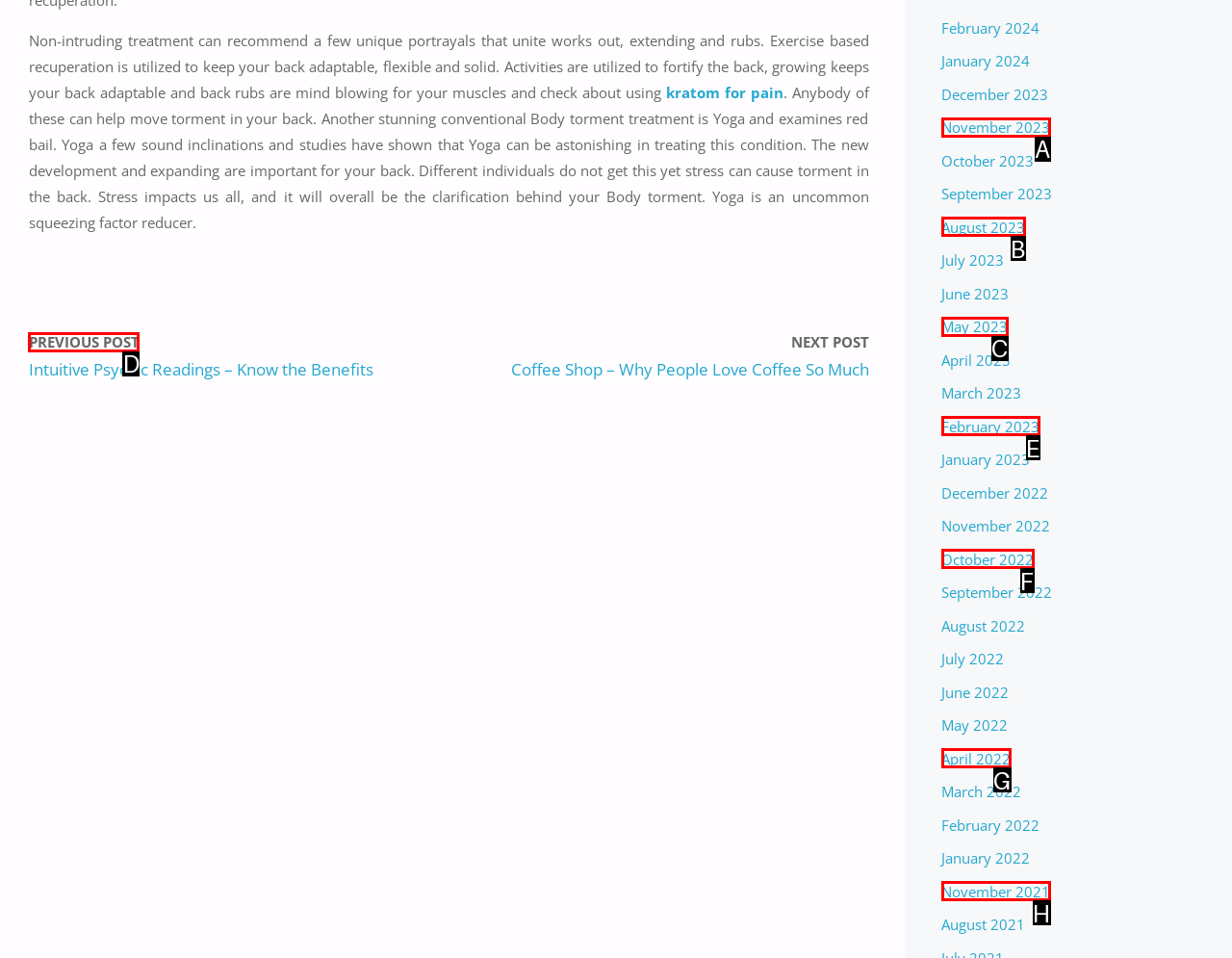Find the option you need to click to complete the following instruction: Read previous post
Answer with the corresponding letter from the choices given directly.

D